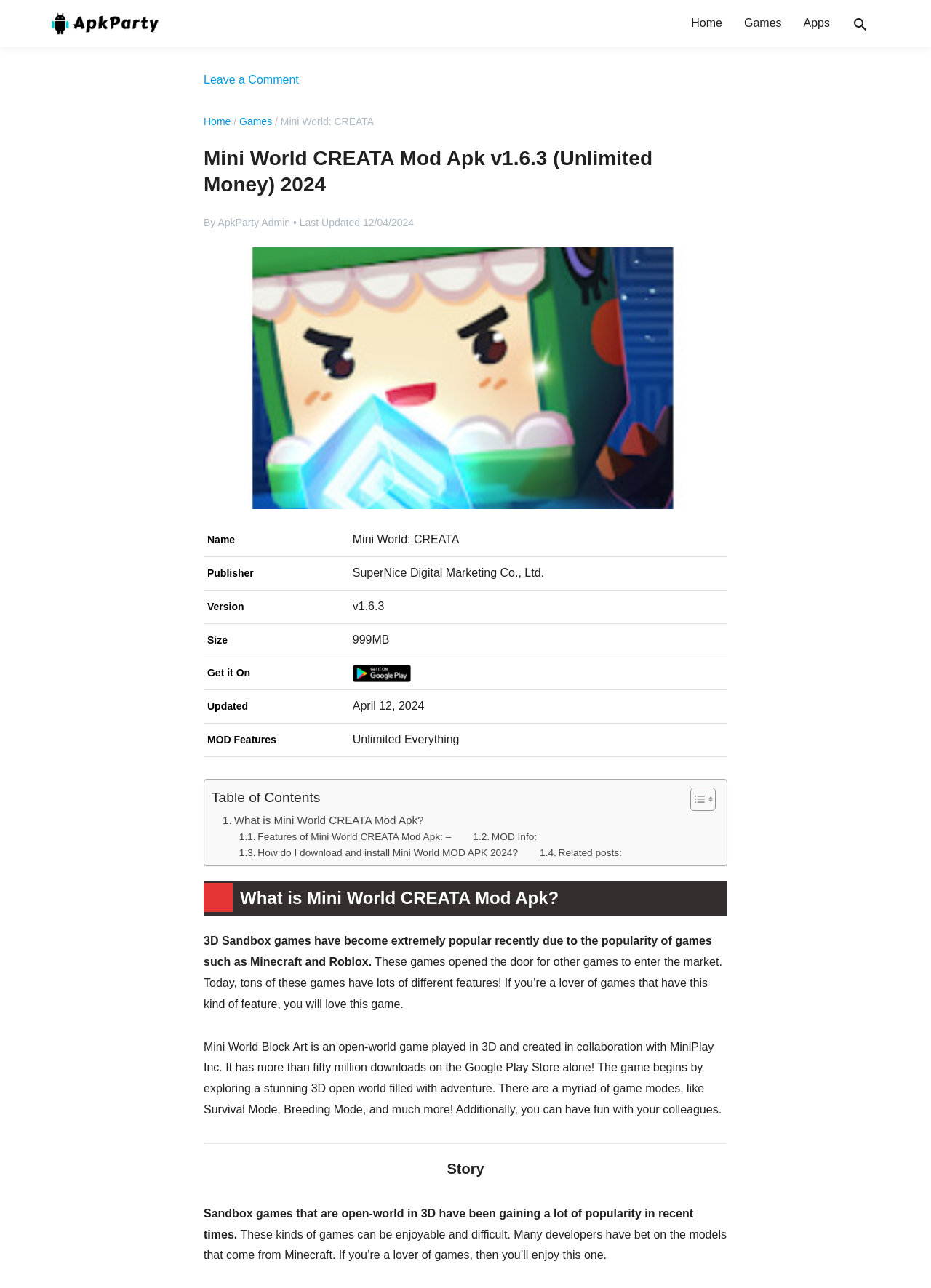Identify the bounding box coordinates of the clickable region required to complete the instruction: "Click on the 'APKParty.com' link". The coordinates should be given as four float numbers within the range of 0 and 1, i.e., [left, top, right, bottom].

[0.055, 0.013, 0.172, 0.023]